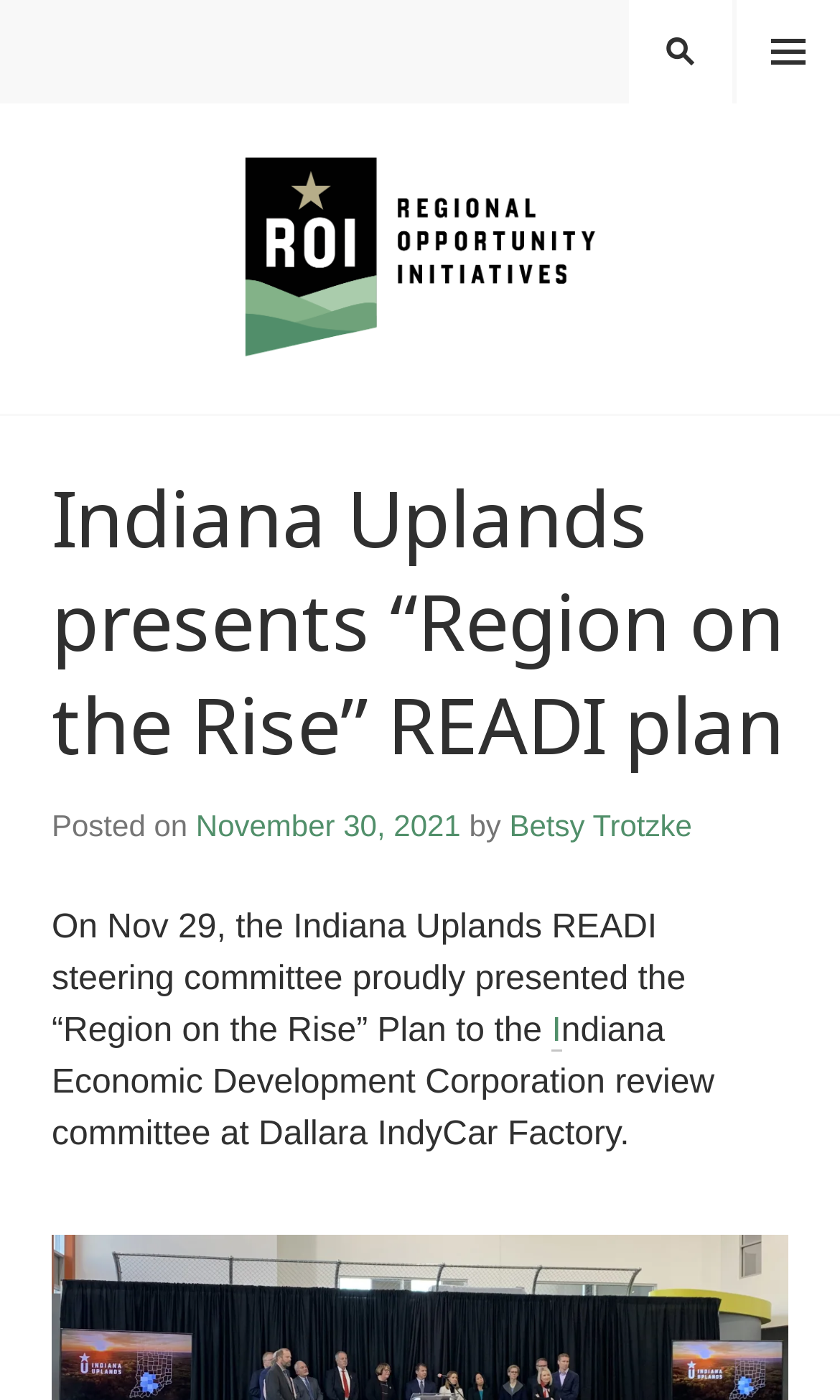Consider the image and give a detailed and elaborate answer to the question: 
What is the name of the plan presented?

By analyzing the webpage content, I found that the plan presented is mentioned in the sentence 'On Nov 29, the Indiana Uplands READI steering committee proudly presented the “Region on the Rise” Plan to the Indiana Economic Development Corporation review committee at Dallara IndyCar Factory.' Therefore, the answer is 'Region on the Rise'.